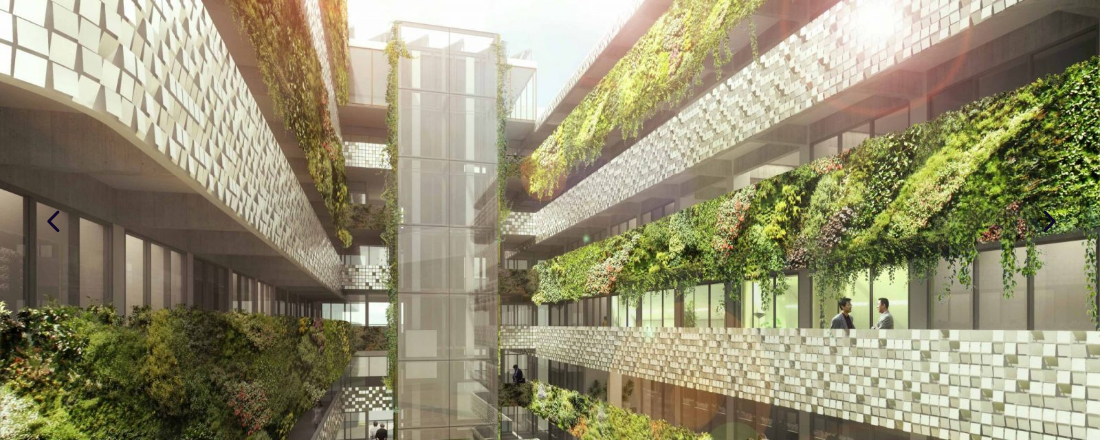Describe the image with as much detail as possible.

This image showcases a stunning architectural rendering of a modern building designed for low carbon renovation. The scene depicts an open courtyard flanked by two sides of greenery-enhanced façades, illustrating the transformation of a workers' dormitory into a contemporary apartment hotel. 

A transparent elevator shaft ascends centrally, surrounded by lush vegetation that cascades down the building’s terraces, emphasizing the design's commitment to integrating nature within urban spaces. Natural light floods the interior through expansive windows, creating a vibrant atmosphere where individuals can be seen engaging in conversation on the balconies. 

The design is part of the Pingdi Low Carbon Renovation project, established under Shenzhen's initiative to exemplify sustainable development and energy efficiency. This visionary project aims to attract talent and reduce carbon footprints in the region, showcasing a harmonious blend of architectural innovation and environmental consciousness.